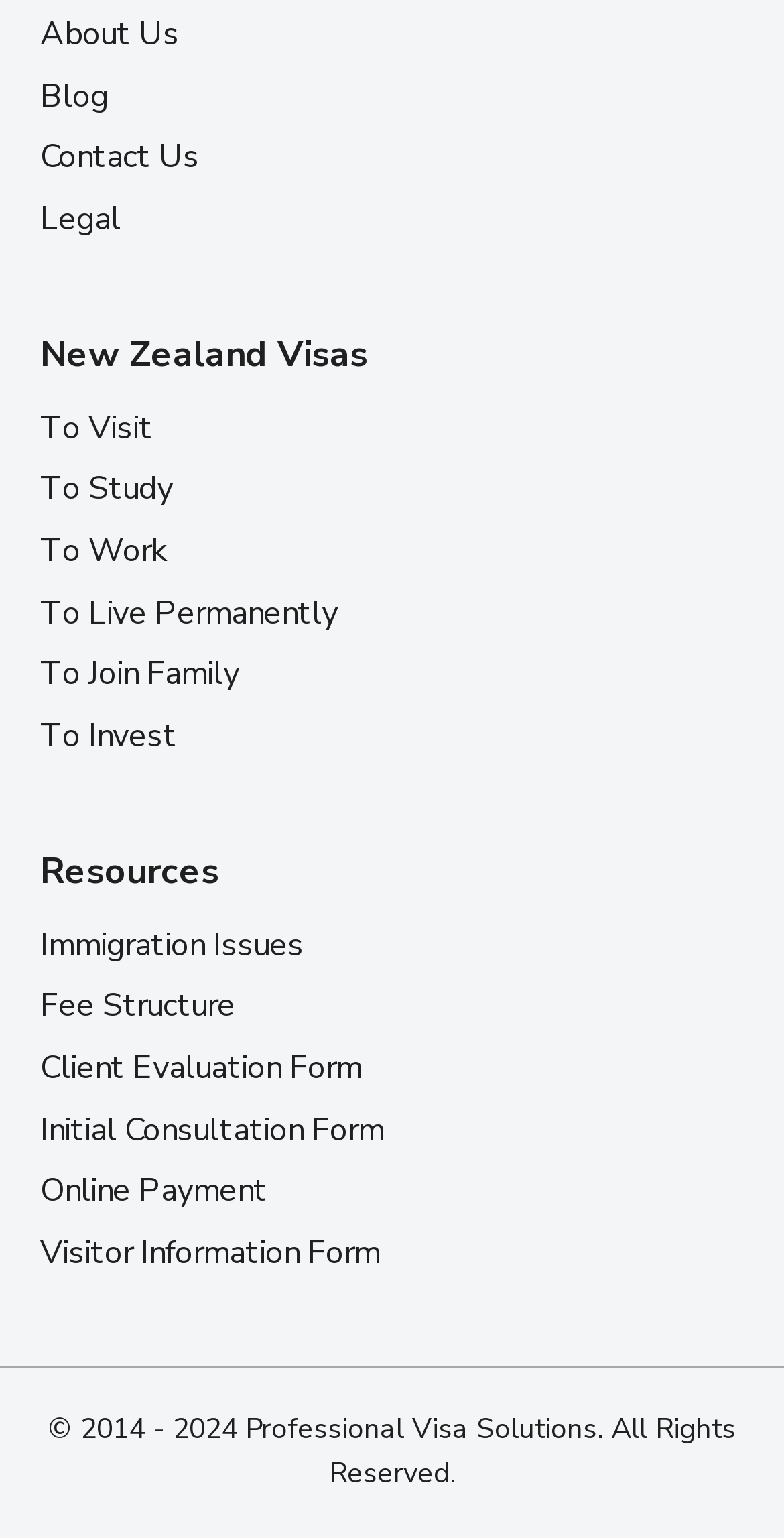Provide a brief response to the question below using a single word or phrase: 
How many main sections are there on the webpage?

3